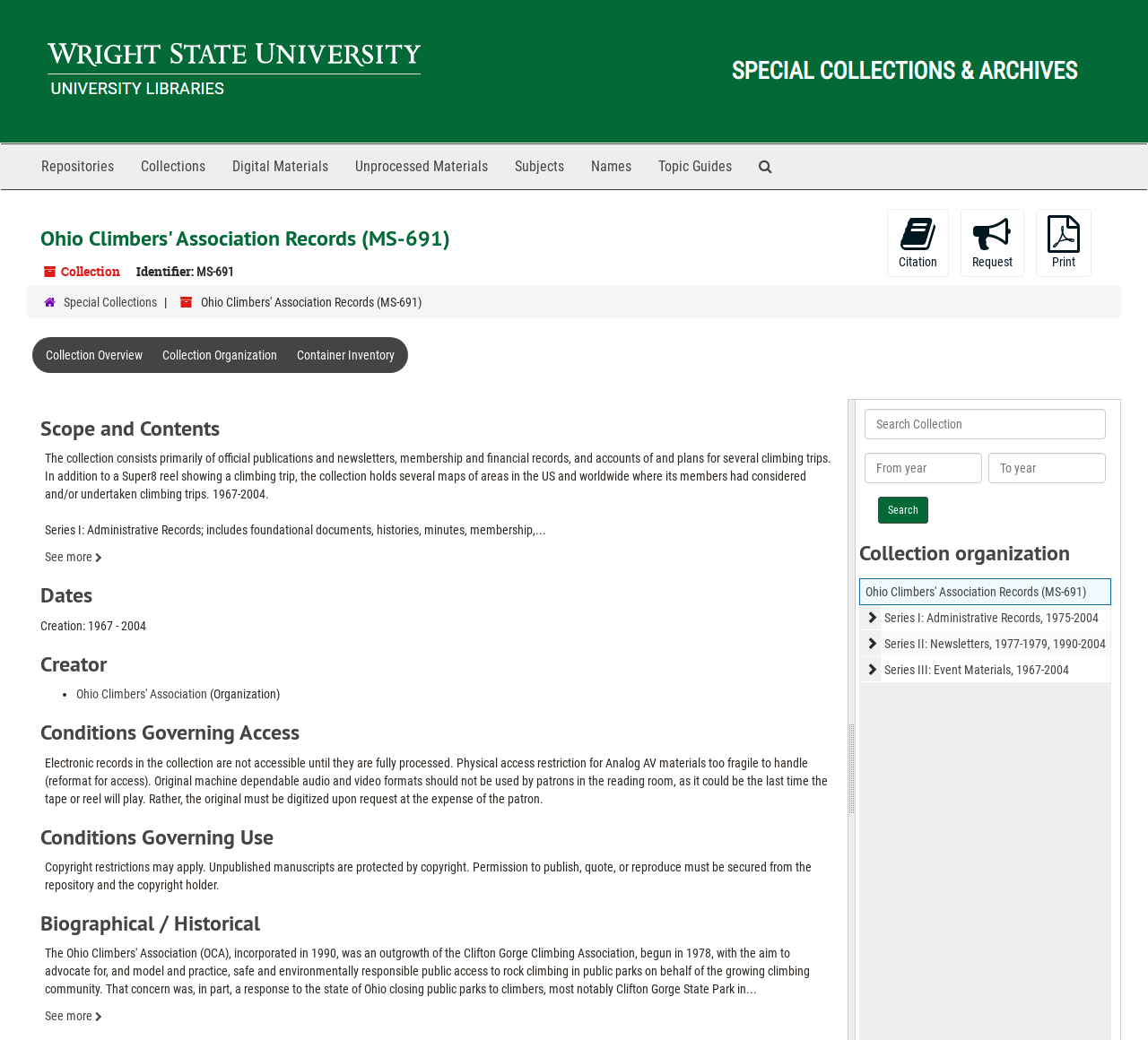What is the name of the collection?
Use the information from the image to give a detailed answer to the question.

I found the answer by looking at the heading 'Ohio Climbers' Association Records (MS-691)' which is located at the top of the webpage, indicating that it is the title of the collection.